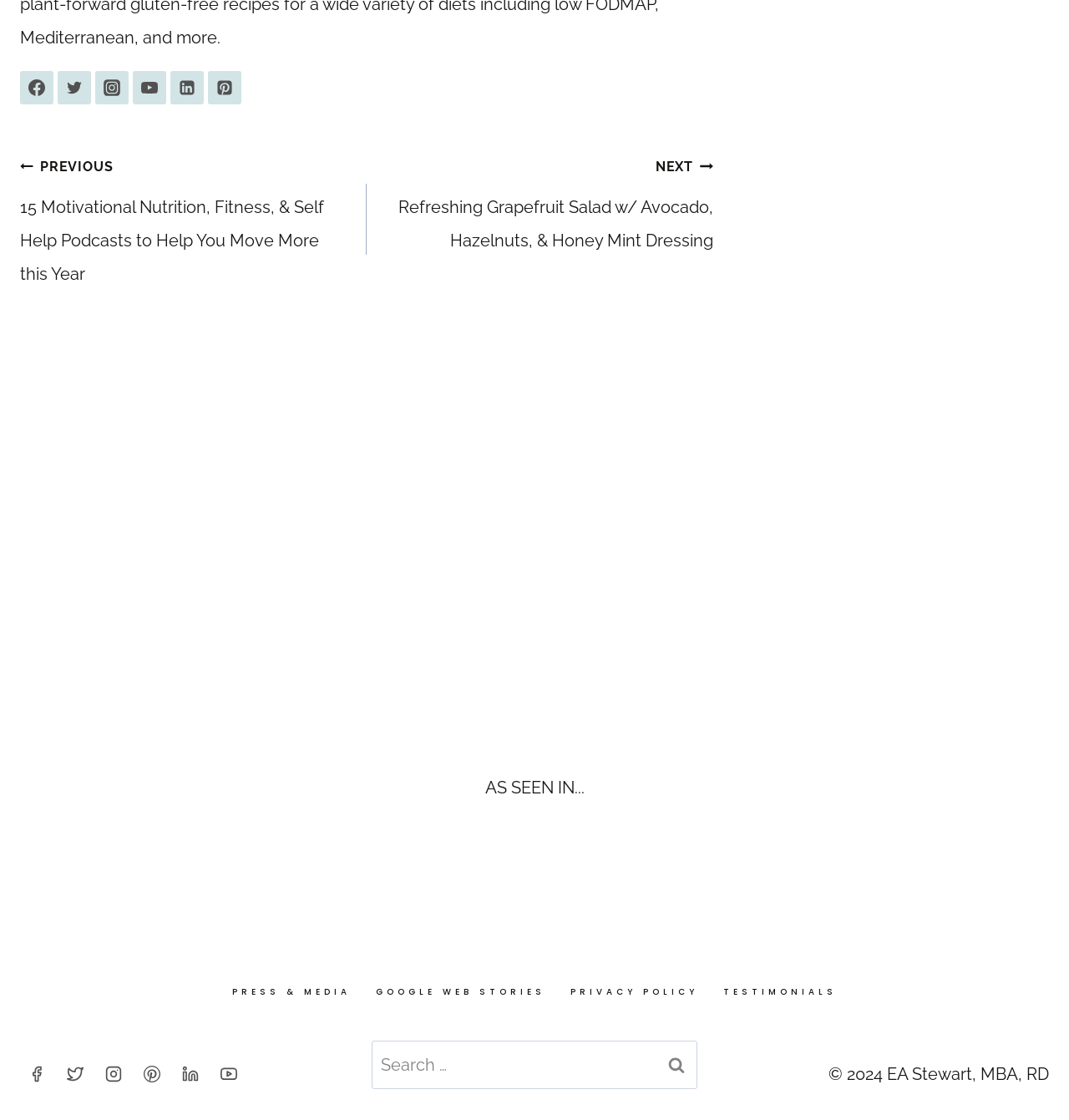What social media platforms are listed at the top? Refer to the image and provide a one-word or short phrase answer.

Facebook, Twitter, Instagram, YouTube, Linkedin, Pinterest